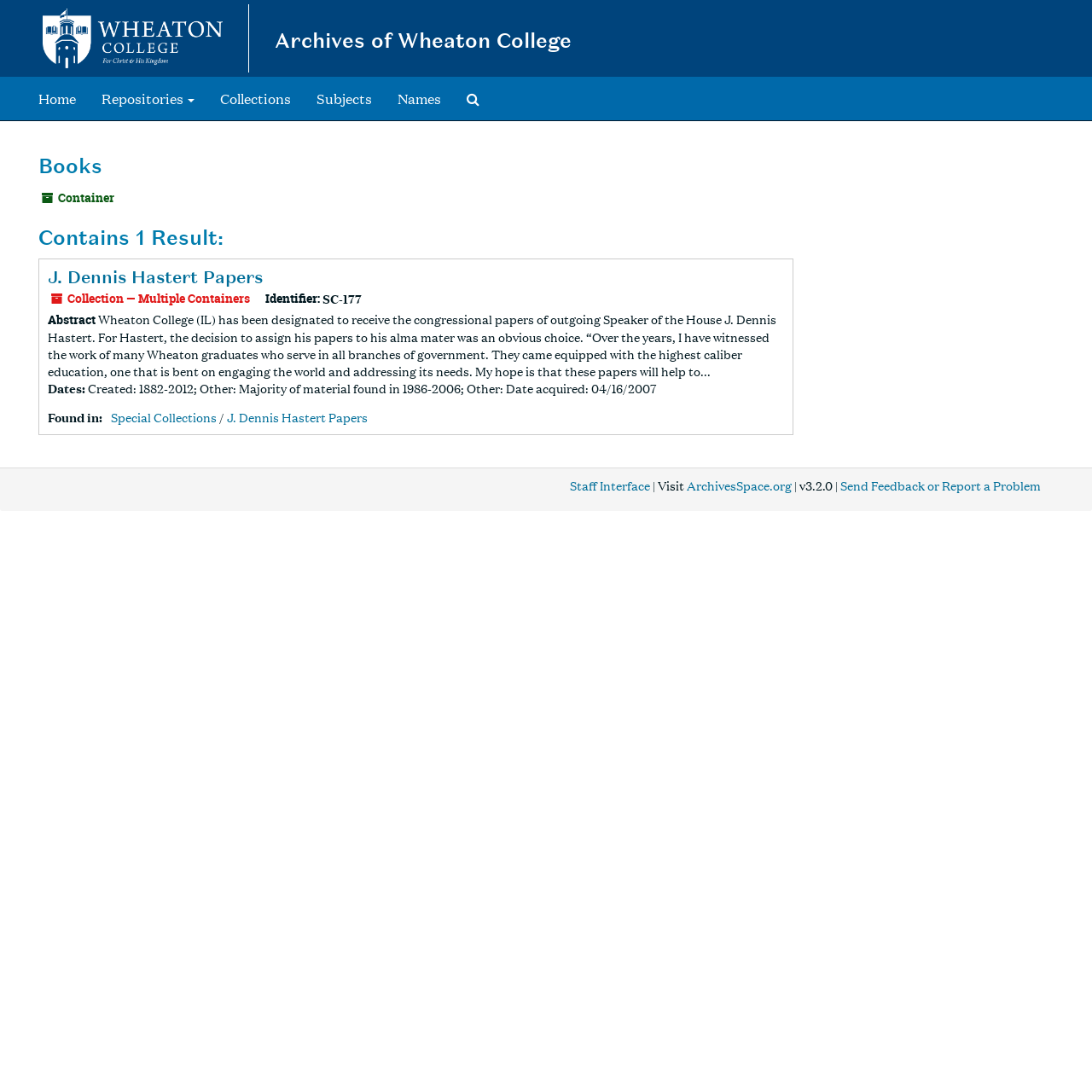What is the date range of the collection?
Please use the image to provide a one-word or short phrase answer.

1882-2012